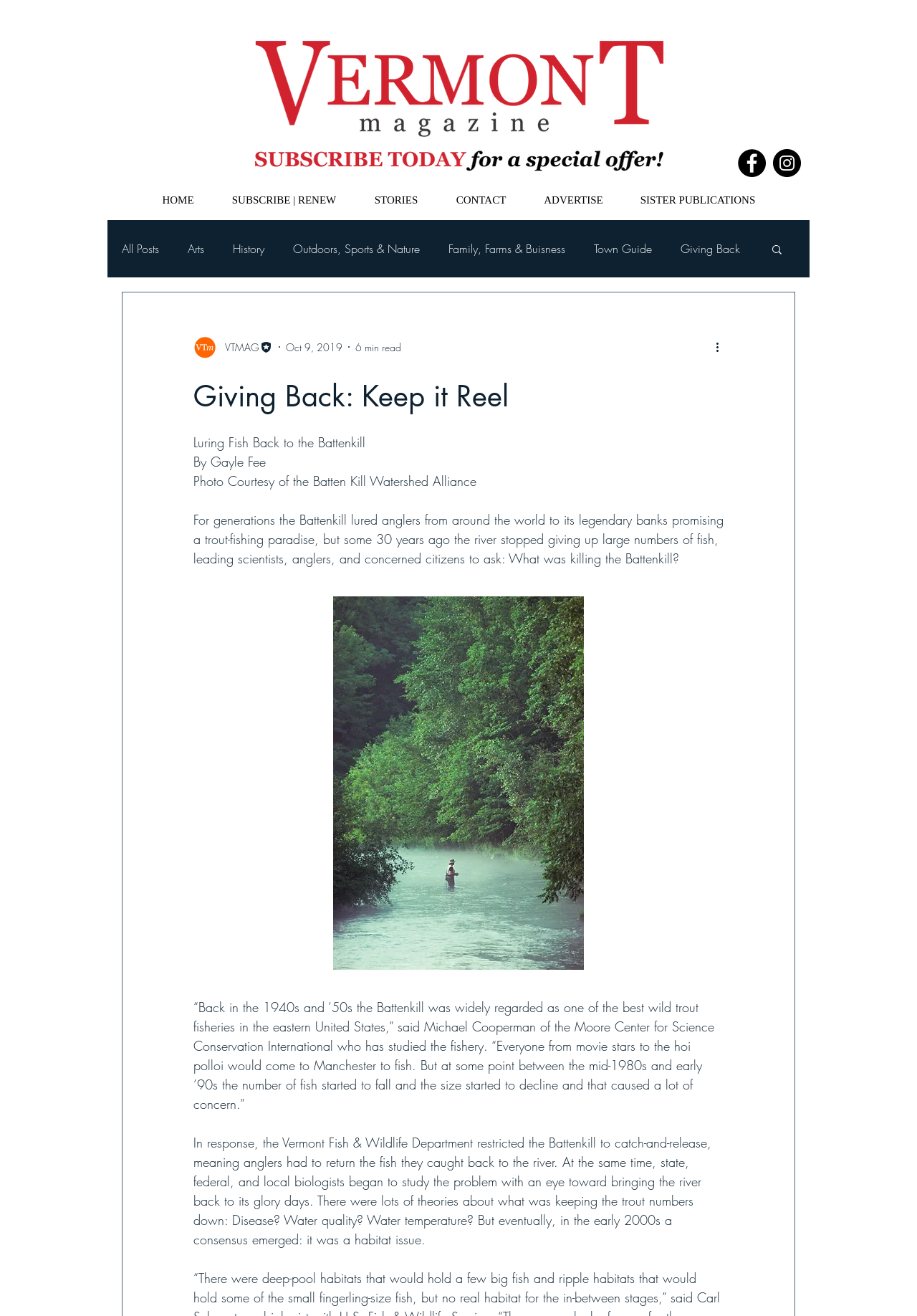Please specify the bounding box coordinates of the element that should be clicked to execute the given instruction: 'Click on the Facebook link'. Ensure the coordinates are four float numbers between 0 and 1, expressed as [left, top, right, bottom].

[0.805, 0.113, 0.835, 0.135]